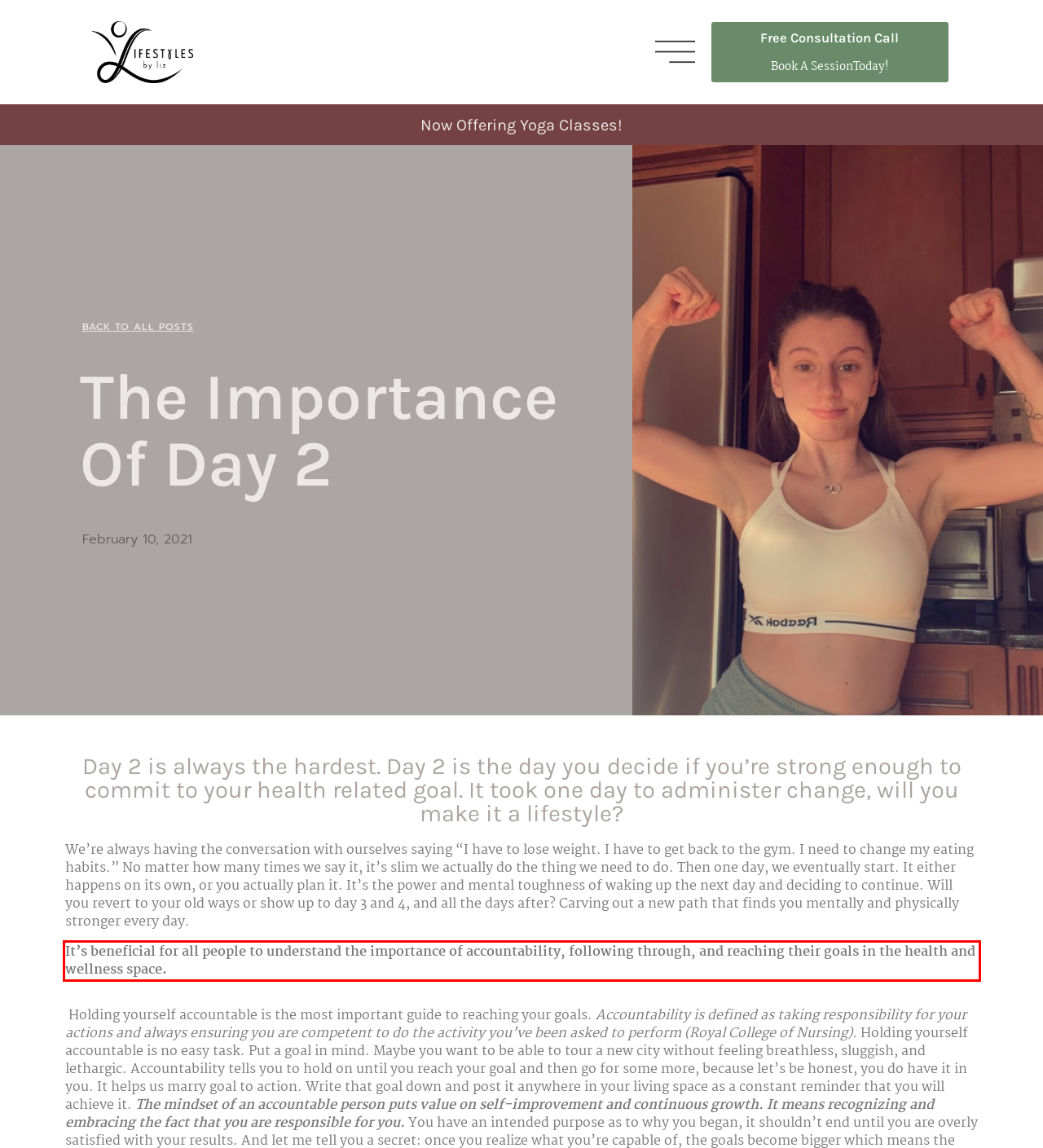Examine the webpage screenshot and use OCR to recognize and output the text within the red bounding box.

It’s beneficial for all people to understand the importance of accountability, following through, and reaching their goals in the health and wellness space.